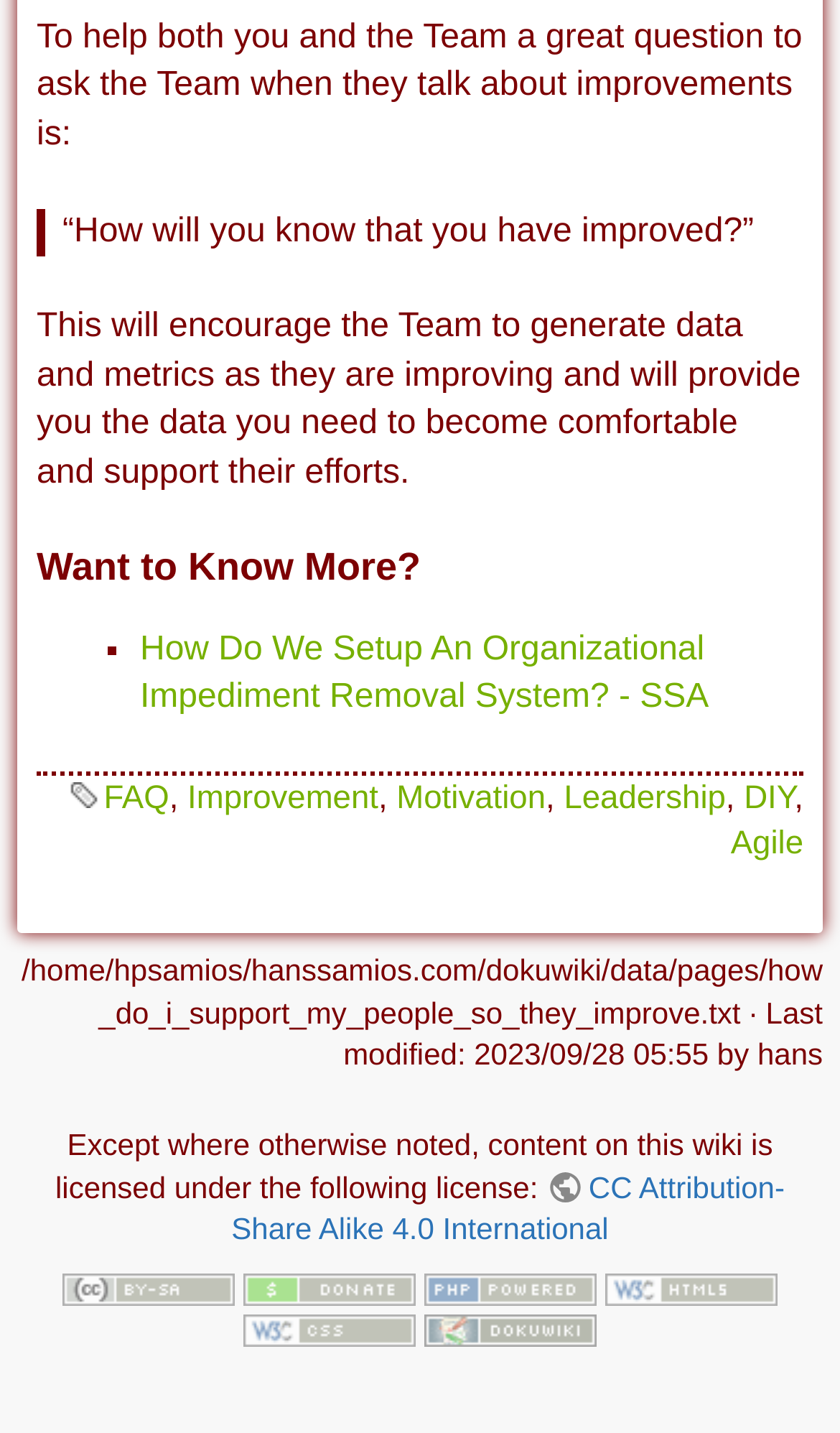Pinpoint the bounding box coordinates of the element to be clicked to execute the instruction: "Click on 'FAQ'".

[0.124, 0.545, 0.201, 0.57]